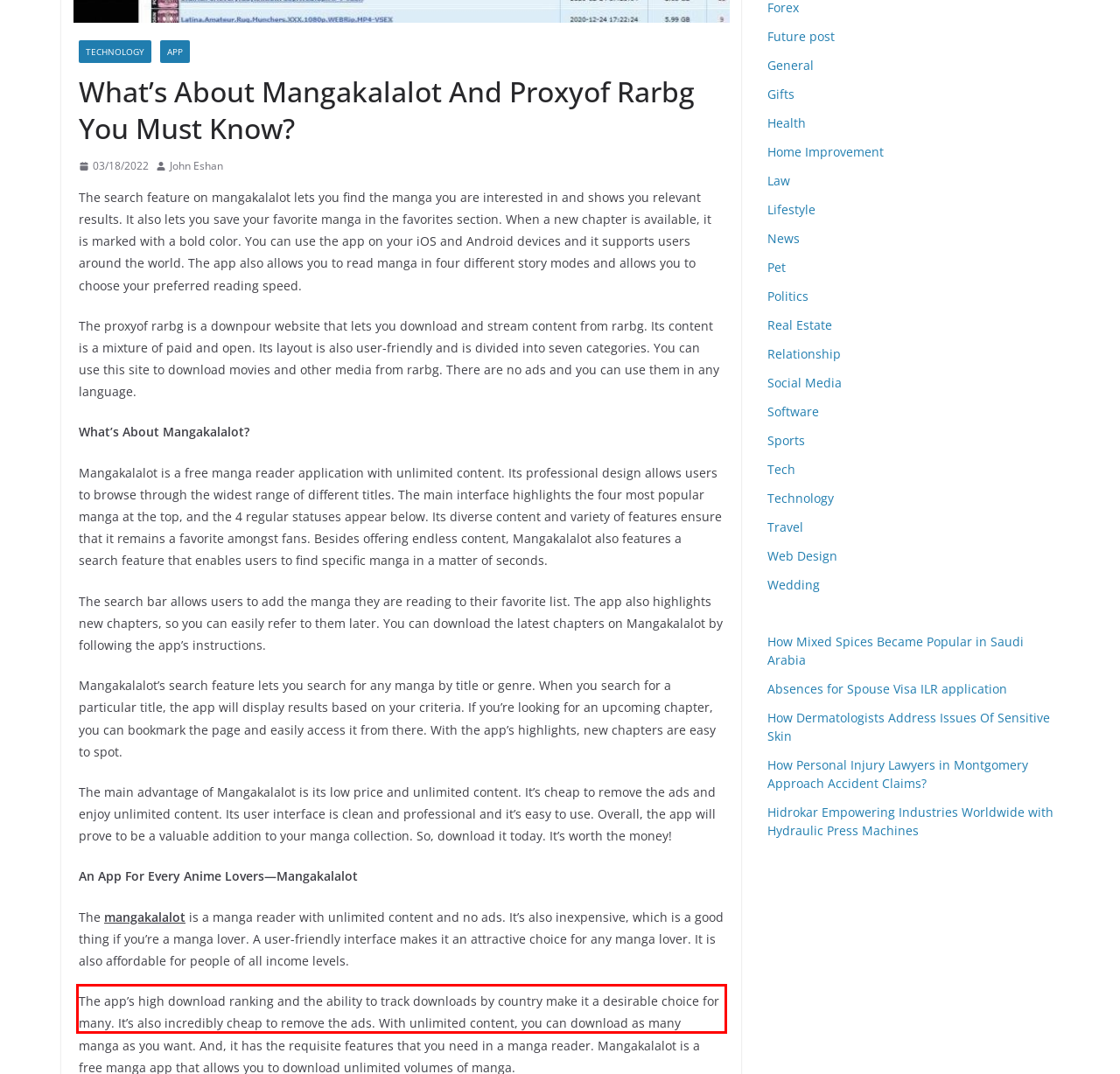With the given screenshot of a webpage, locate the red rectangle bounding box and extract the text content using OCR.

The app features a user-friendly interface that makes it easy to navigate, and it has four different story modes. Whether you want to read a single chapter or the entire series, you can find it with this free app.